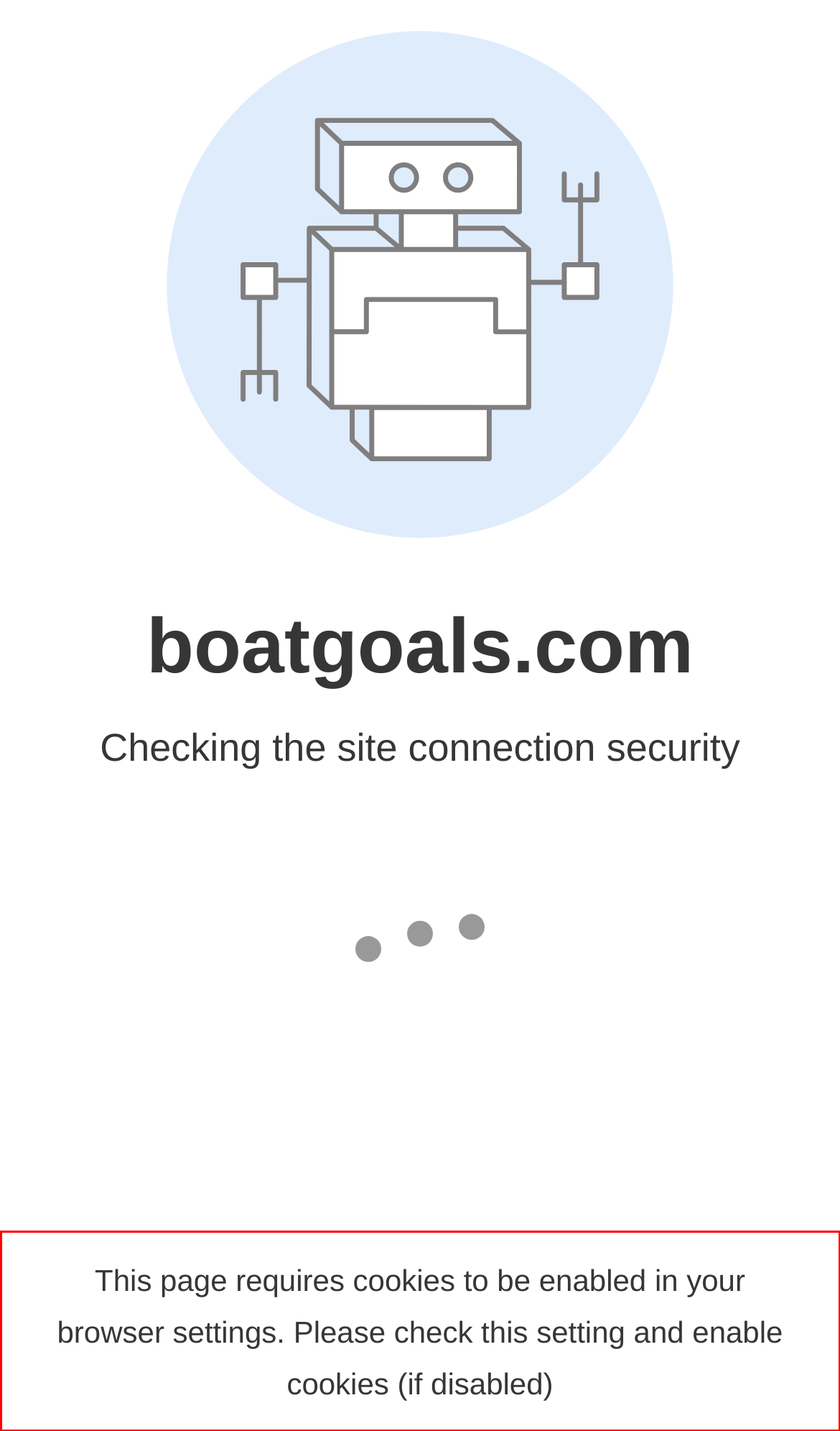You are given a screenshot with a red rectangle. Identify and extract the text within this red bounding box using OCR.

This page requires cookies to be enabled in your browser settings. Please check this setting and enable cookies (if disabled)